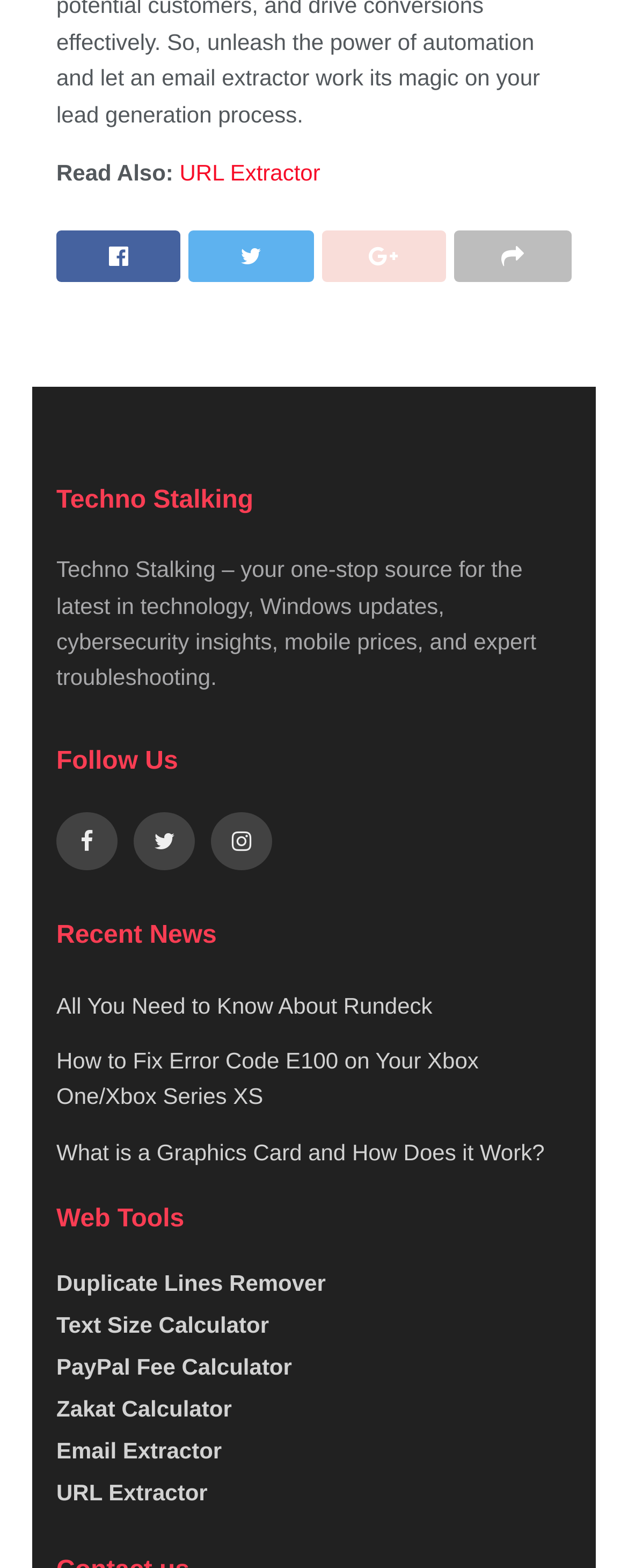Pinpoint the bounding box coordinates of the element that must be clicked to accomplish the following instruction: "Click on URL Extractor". The coordinates should be in the format of four float numbers between 0 and 1, i.e., [left, top, right, bottom].

[0.286, 0.102, 0.51, 0.118]